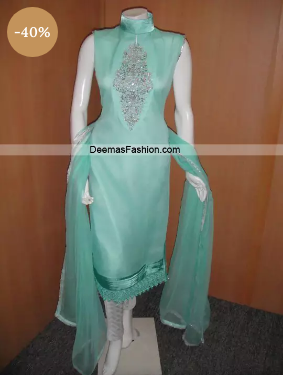Give a thorough explanation of the image.

The image showcases an elegant Pakistani dress featuring a beautiful aqua fabric adorned with intricate embroidery. The outfit has a high collar and is complemented by flowing sheer sleeves, adding to its sophisticated silhouette. A decorative embellishment runs down the front, enhancing the dress's overall aesthetic. The dress is displayed on a mannequin against a simple wooden background, emphasizing its vibrant color and delicate details. At the top left corner, a tag indicates a notable discount of 40%, highlighting its affordability. This dress exemplifies modern Pakistani fashion, perfect for special occasions or festive celebrations.